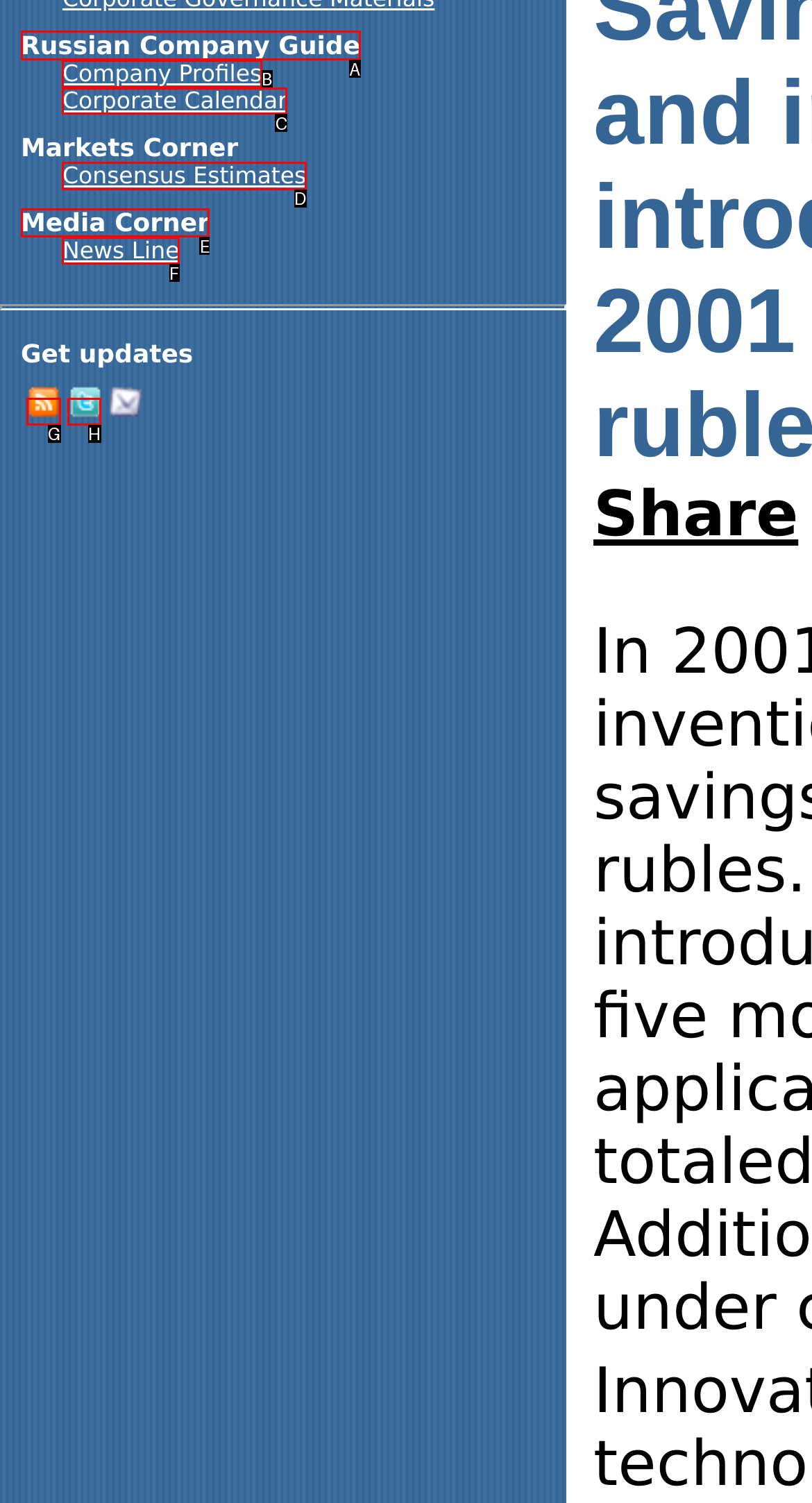Determine the HTML element that best matches this description: Russian Company Guide from the given choices. Respond with the corresponding letter.

A